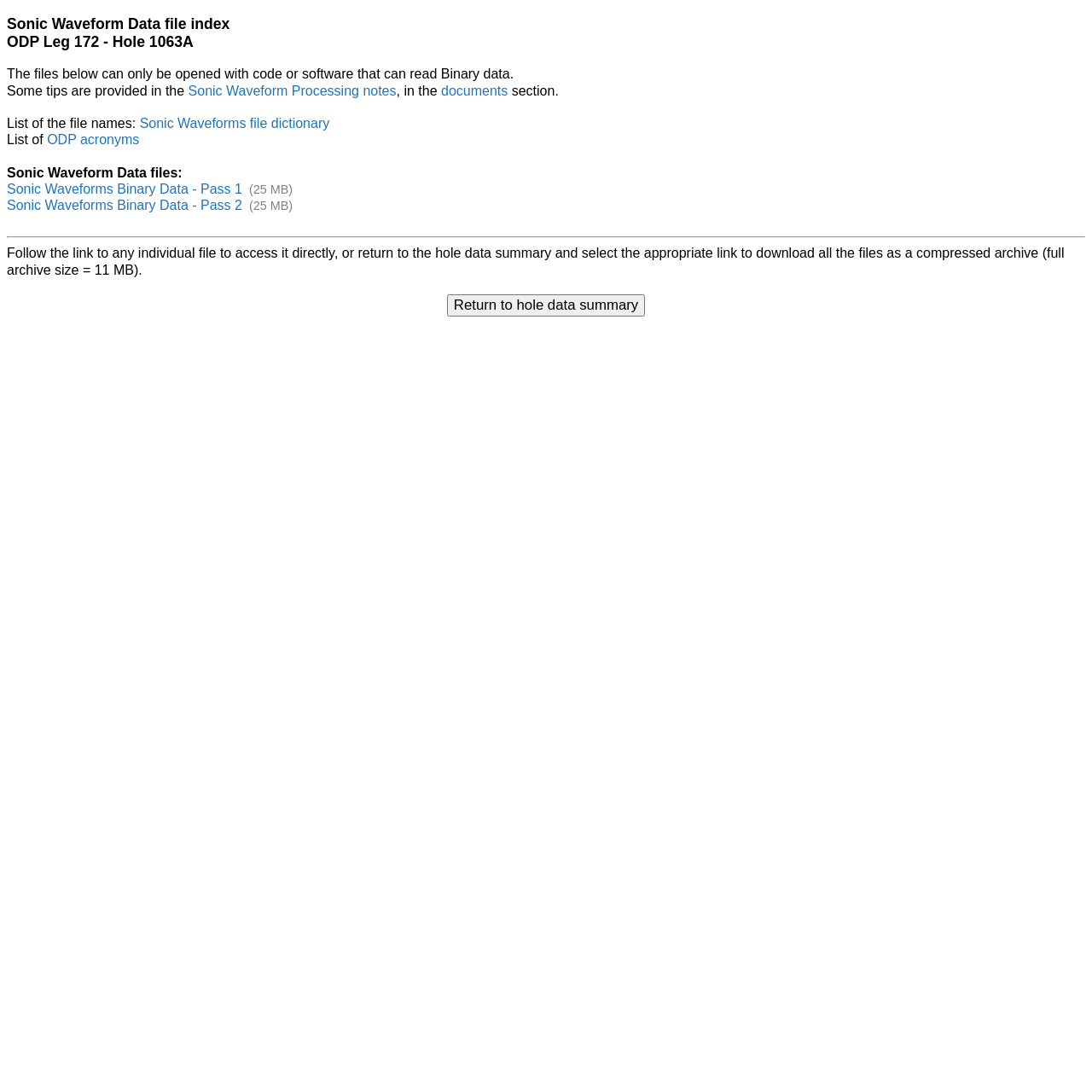Ascertain the bounding box coordinates for the UI element detailed here: "ODP acronyms". The coordinates should be provided as [left, top, right, bottom] with each value being a float between 0 and 1.

[0.043, 0.121, 0.128, 0.134]